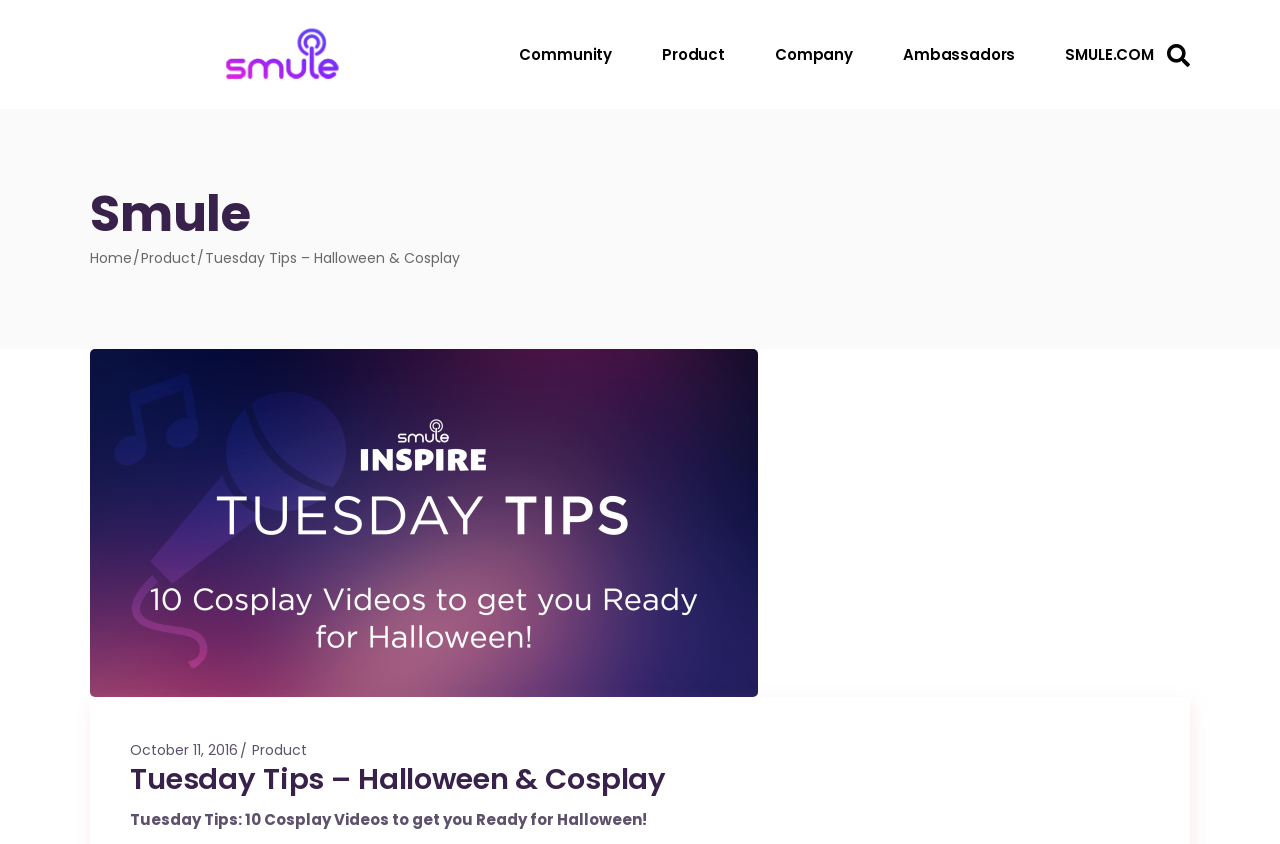Give a one-word or one-phrase response to the question:
What is the logo of the website?

Smule